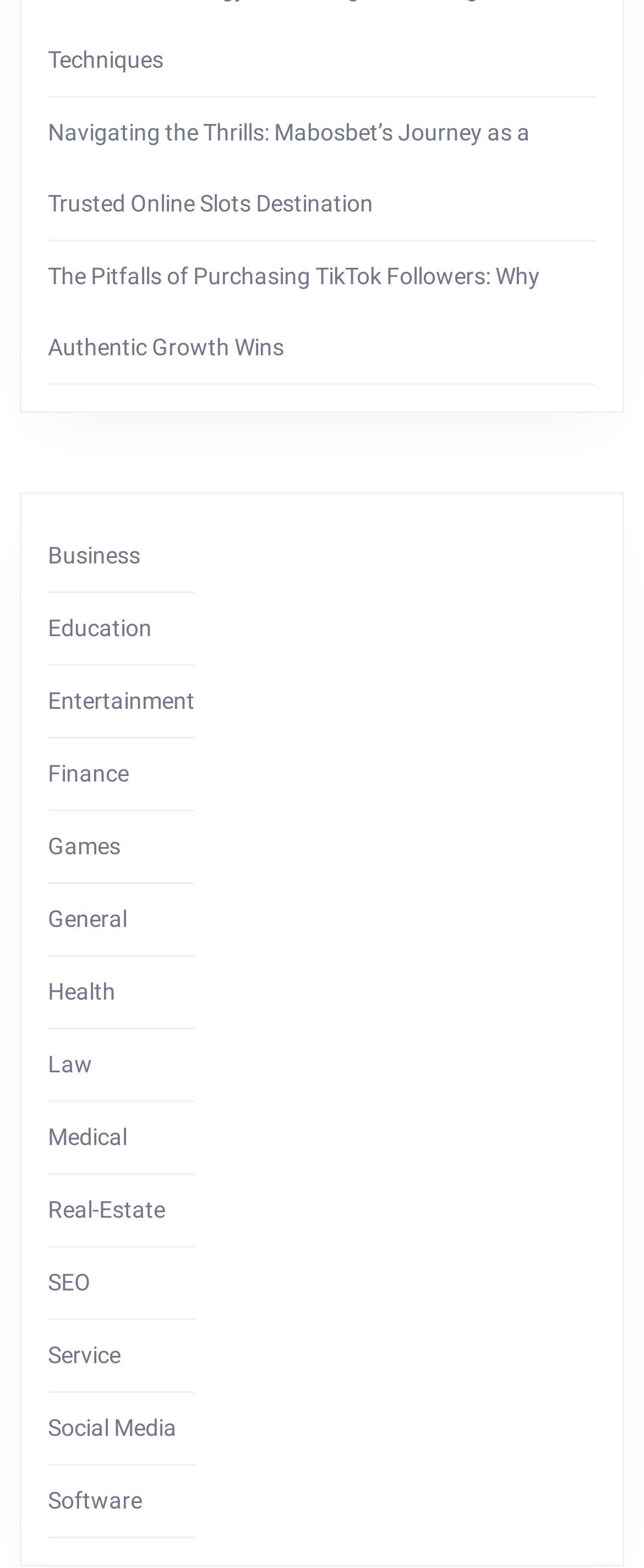Using the details from the image, please elaborate on the following question: What is the first article title?

I looked at the first link element under the Root Element, which has the text 'Navigating the Thrills: Mabosbet’s Journey as a Trusted Online Slots Destination'. This is the title of the first article.